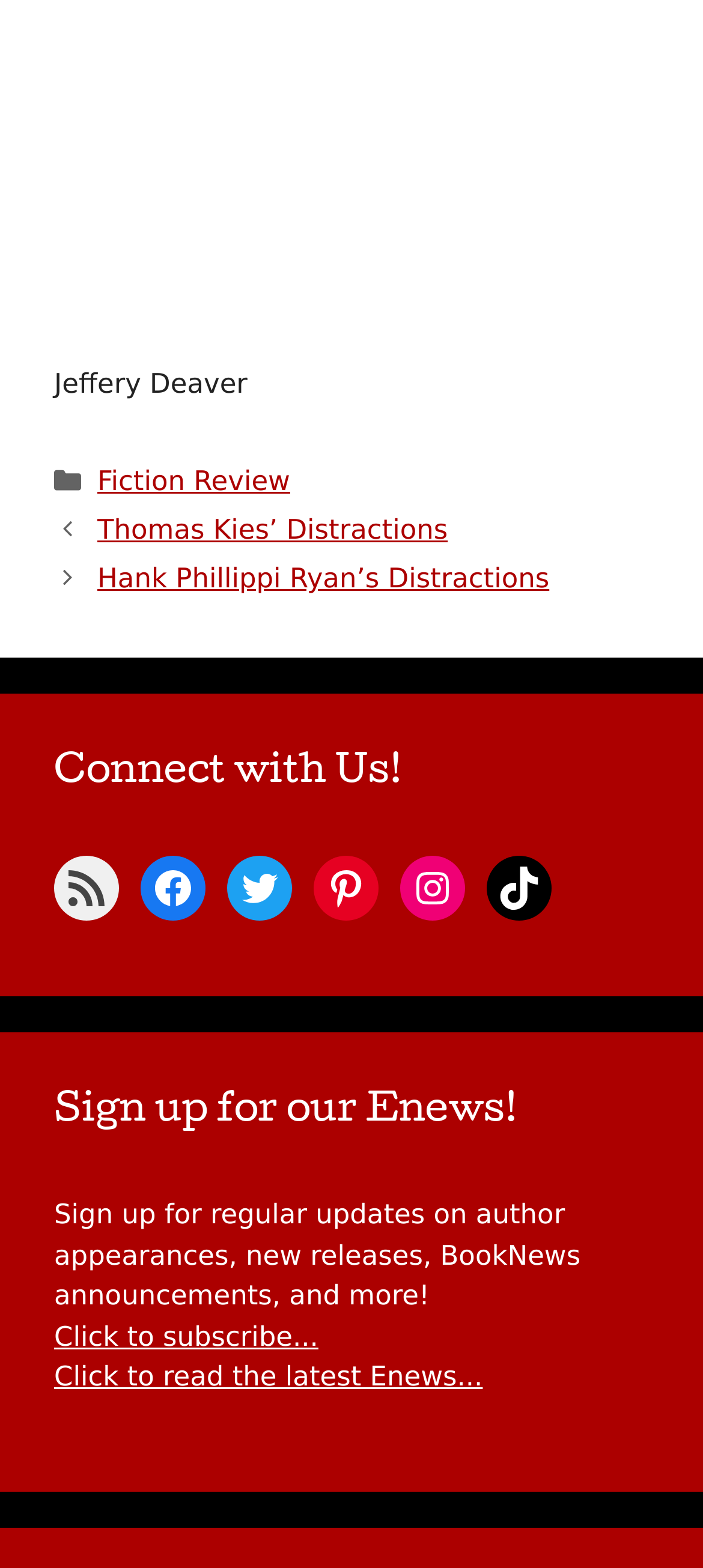Please pinpoint the bounding box coordinates for the region I should click to adhere to this instruction: "Click on the link to Thomas Kies’ Distractions".

[0.138, 0.328, 0.637, 0.348]